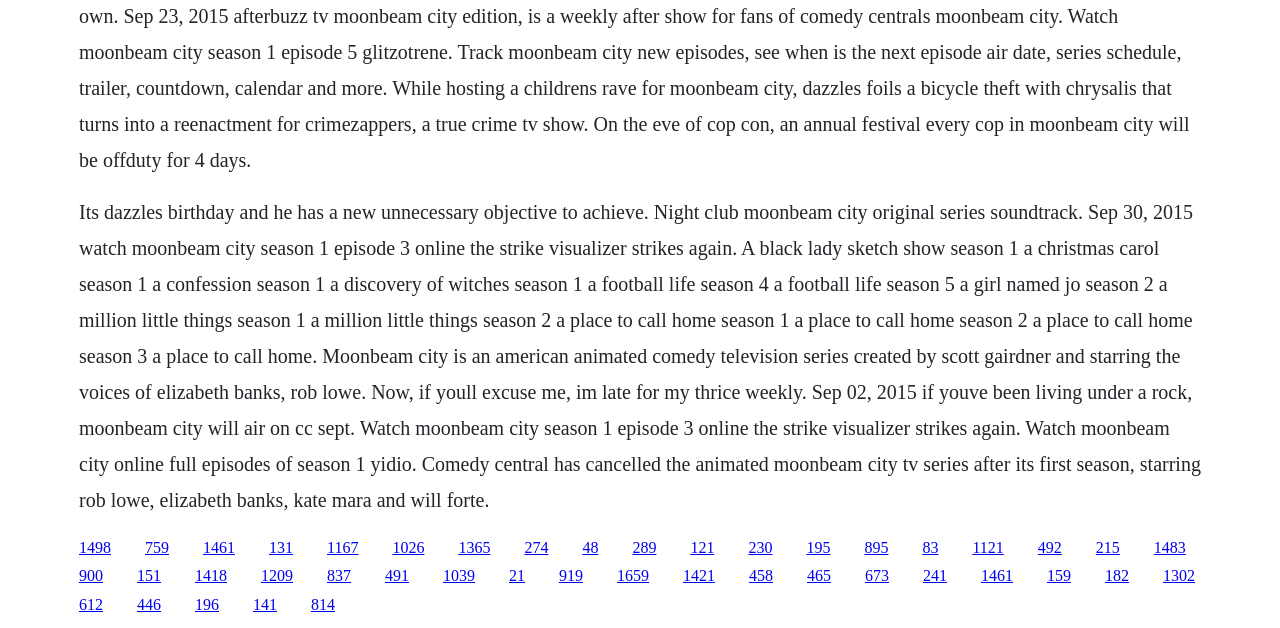Give a one-word or one-phrase response to the question:
How many links are present on the webpage?

40